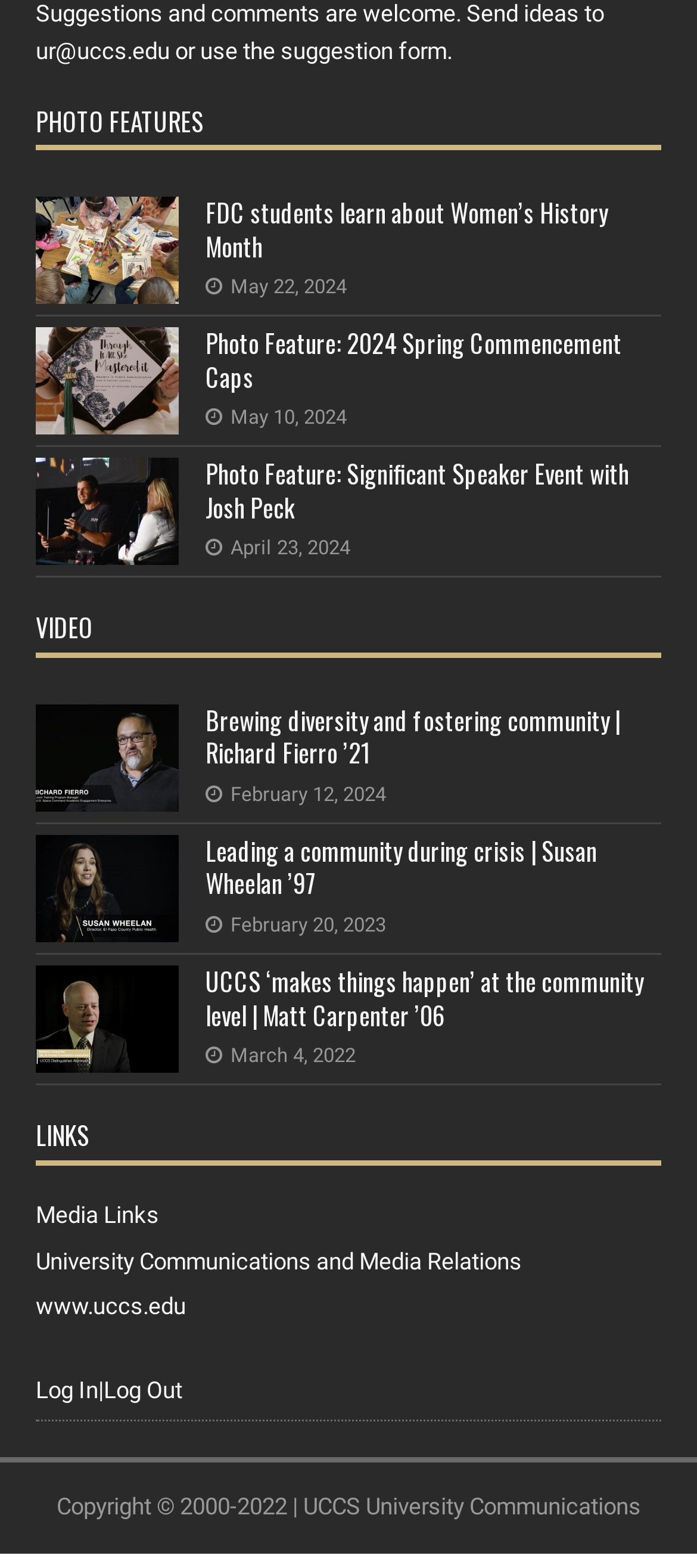Identify the bounding box for the given UI element using the description provided. Coordinates should be in the format (top-left x, top-left y, bottom-right x, bottom-right y) and must be between 0 and 1. Here is the description: University Communications and Media Relations

[0.051, 0.795, 0.749, 0.813]